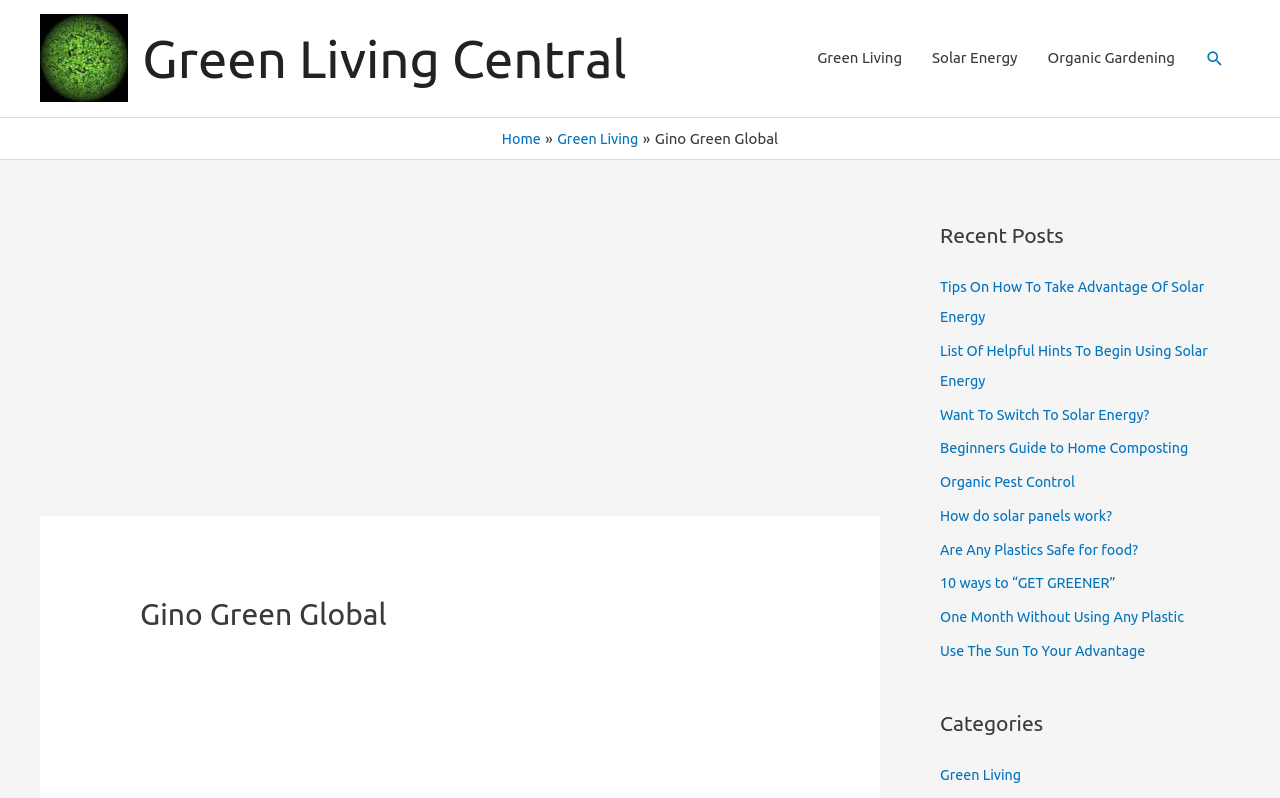Identify the bounding box of the HTML element described as: "Home".

[0.39, 0.164, 0.422, 0.185]